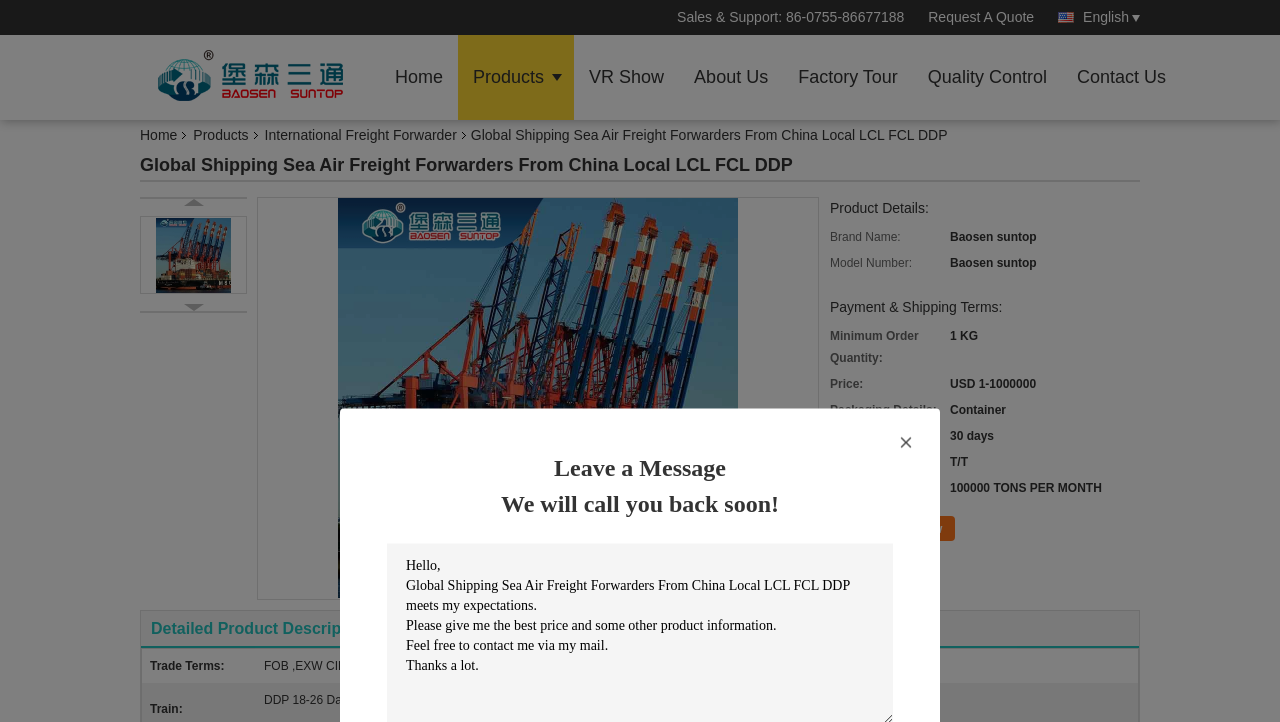What is the minimum order quantity?
Refer to the screenshot and answer in one word or phrase.

1 KG